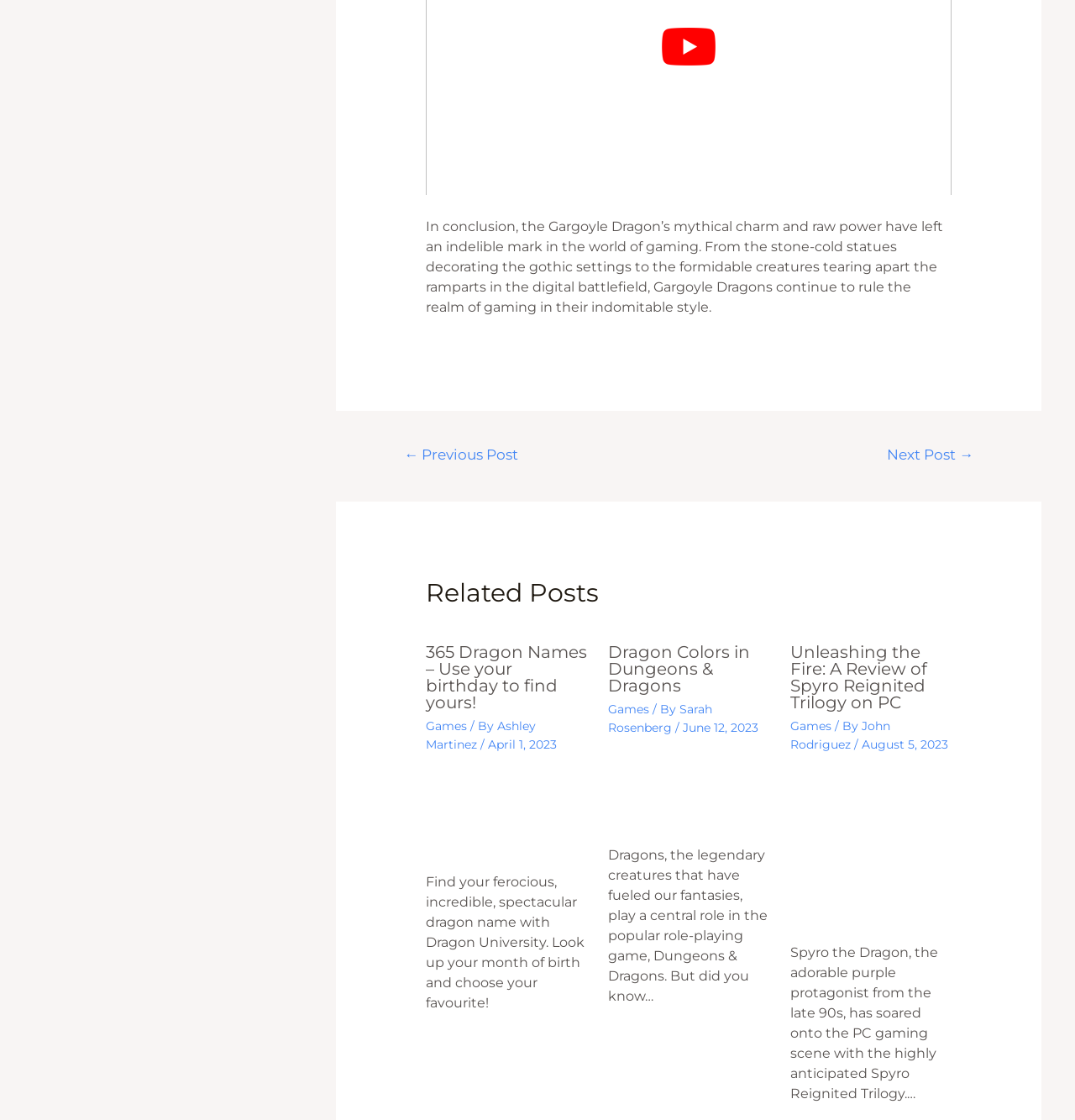Show the bounding box coordinates for the element that needs to be clicked to execute the following instruction: "View the article 'Dragon Colors in Dungeons & Dragons'". Provide the coordinates in the form of four float numbers between 0 and 1, i.e., [left, top, right, bottom].

[0.566, 0.573, 0.698, 0.621]